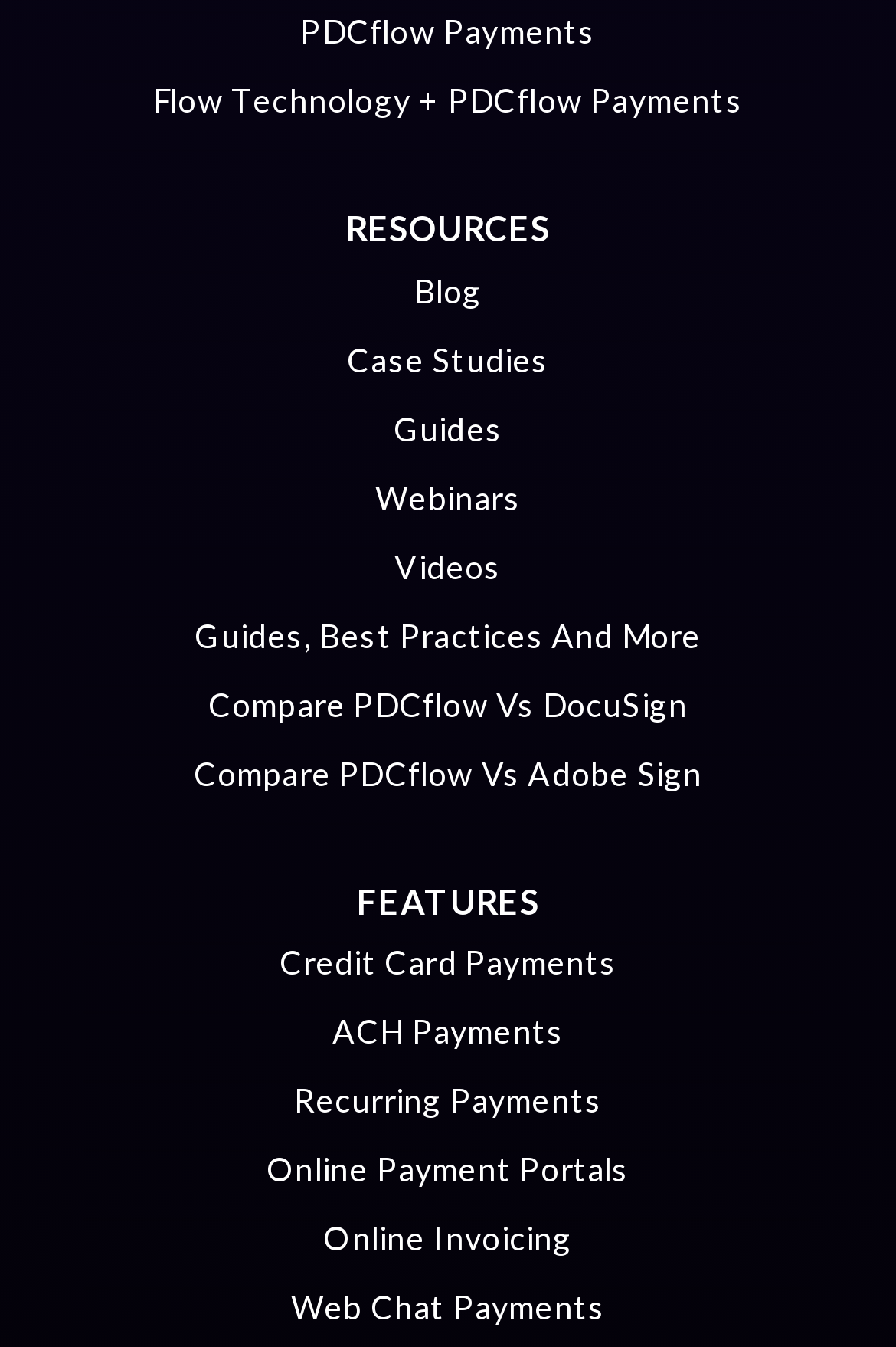Can you determine the bounding box coordinates of the area that needs to be clicked to fulfill the following instruction: "visit PDCflow Payments"?

[0.092, 0.011, 0.908, 0.038]